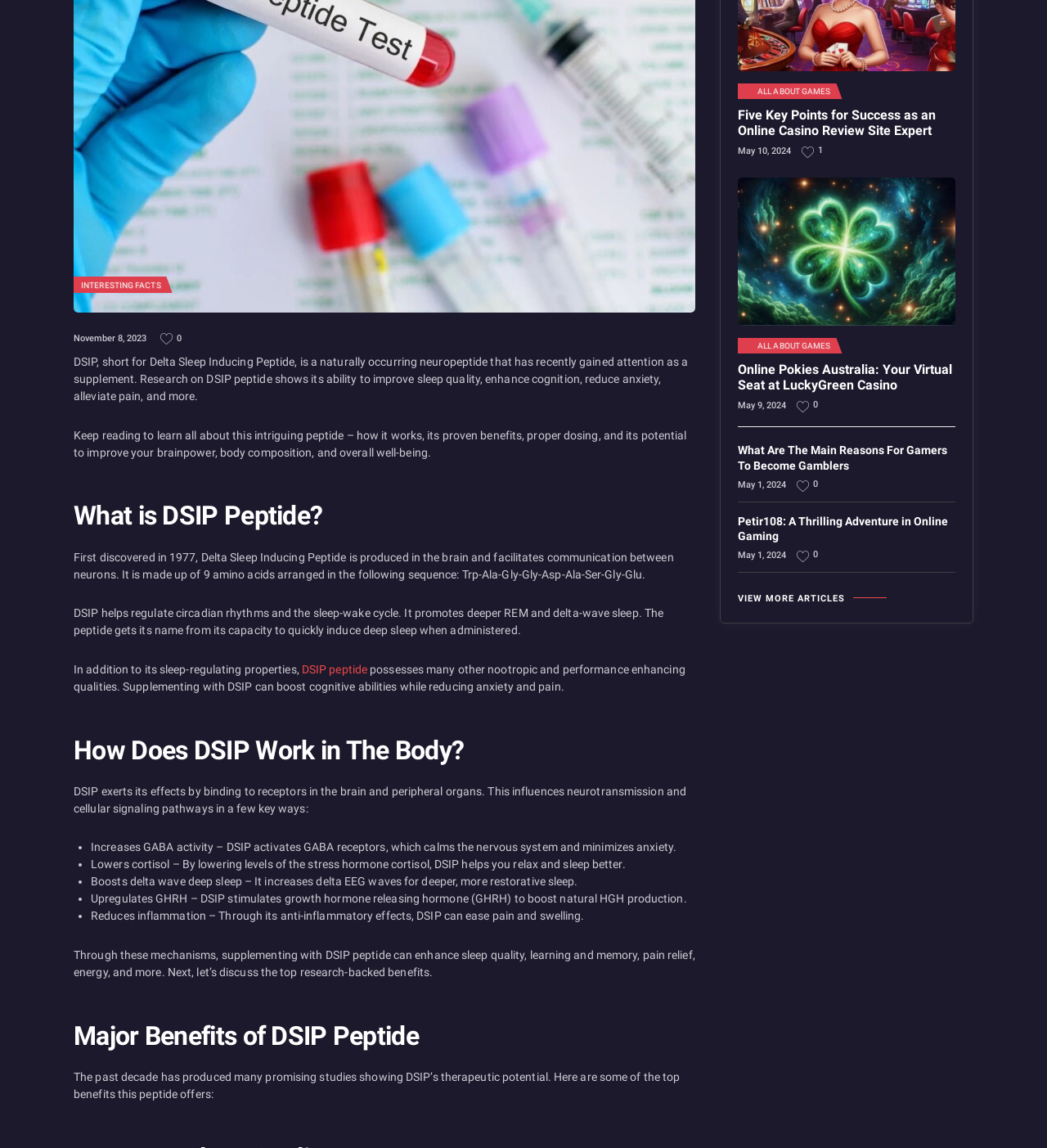Determine the bounding box coordinates in the format (top-left x, top-left y, bottom-right x, bottom-right y). Ensure all values are floating point numbers between 0 and 1. Identify the bounding box of the UI element described by: Ul Haq Syed Hammad

None